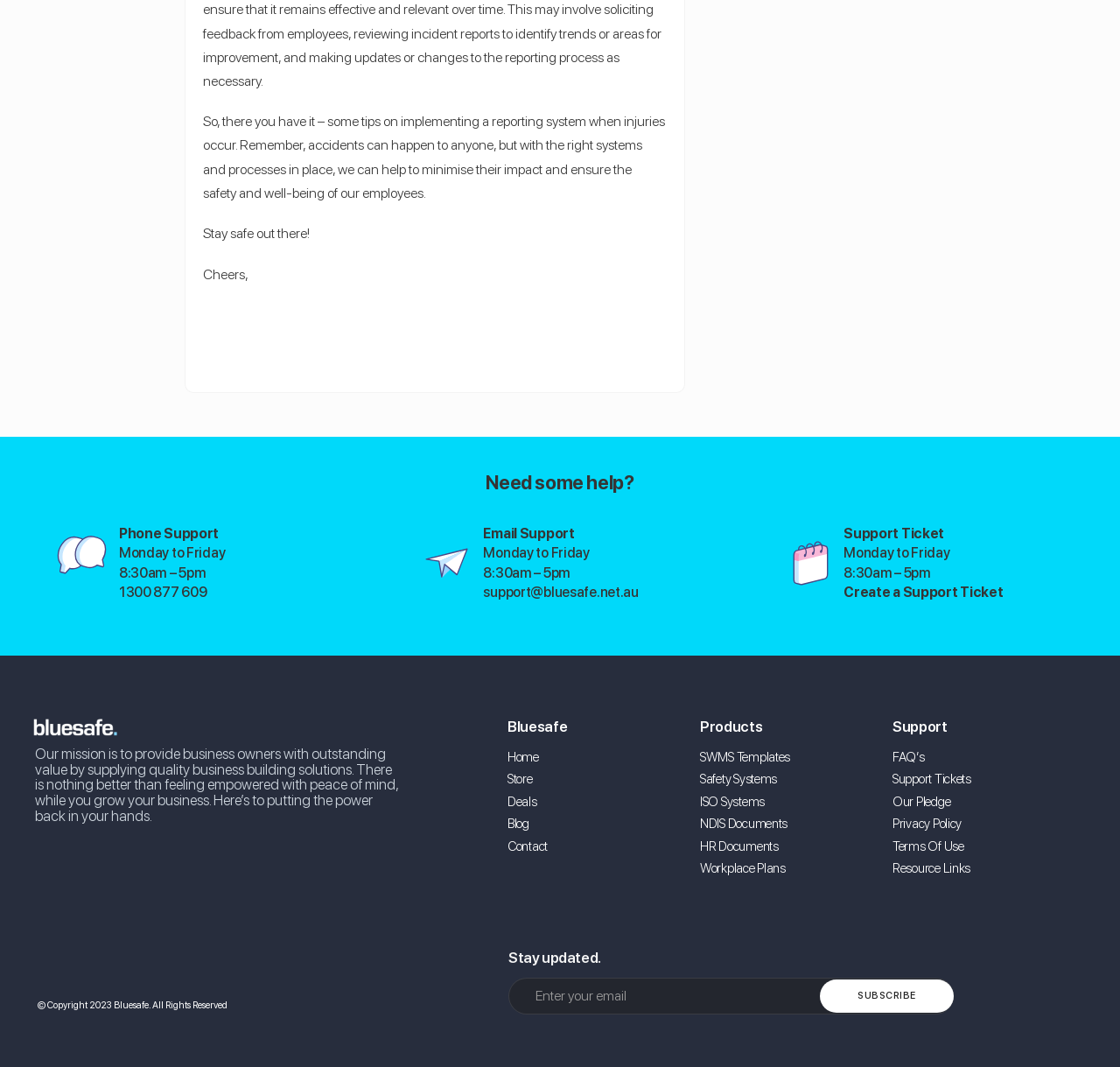Please respond in a single word or phrase: 
What are the hours of operation for email support?

8:30am – 5pm